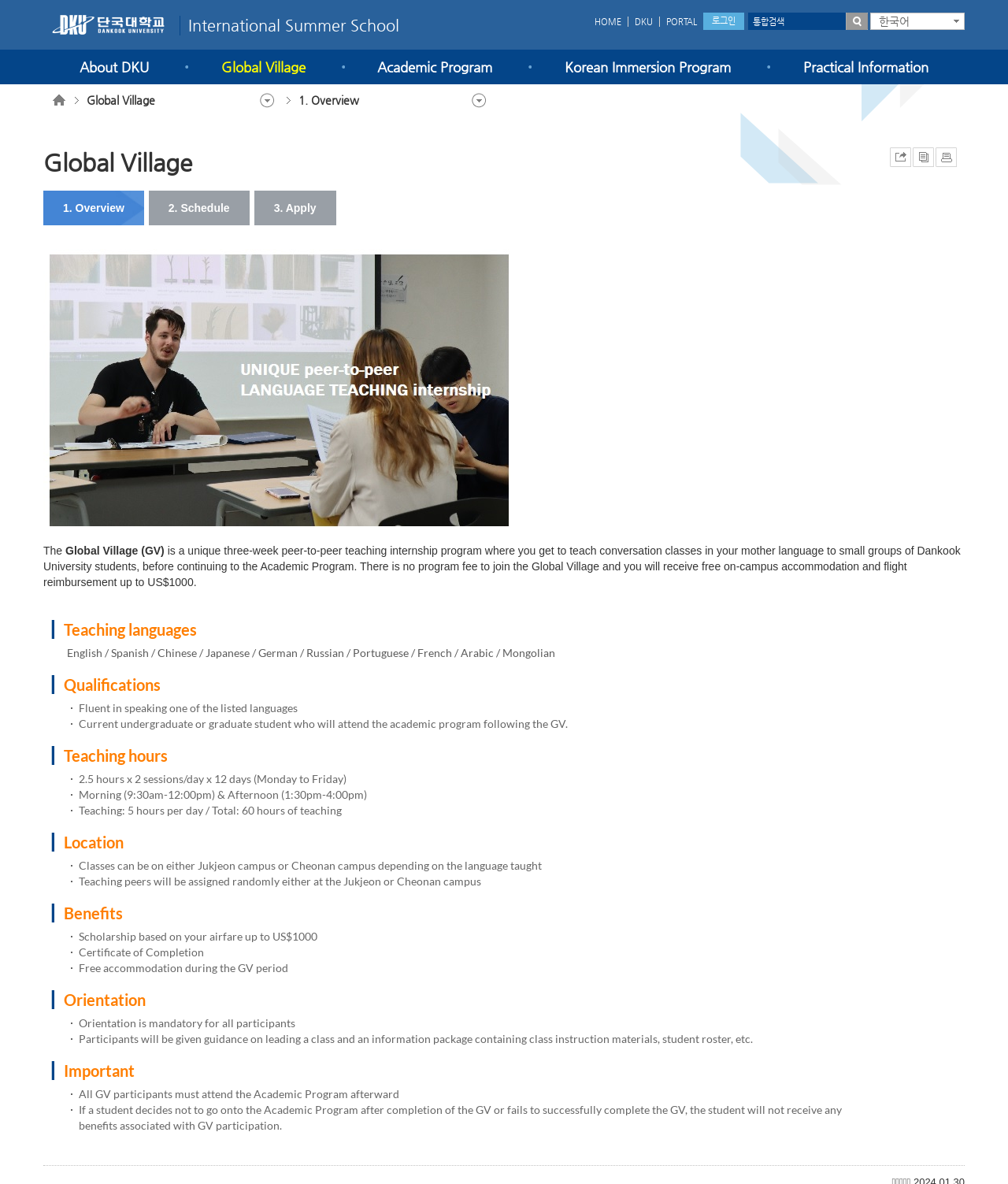Please find the bounding box coordinates for the clickable element needed to perform this instruction: "Click the Apply link".

[0.272, 0.17, 0.314, 0.182]